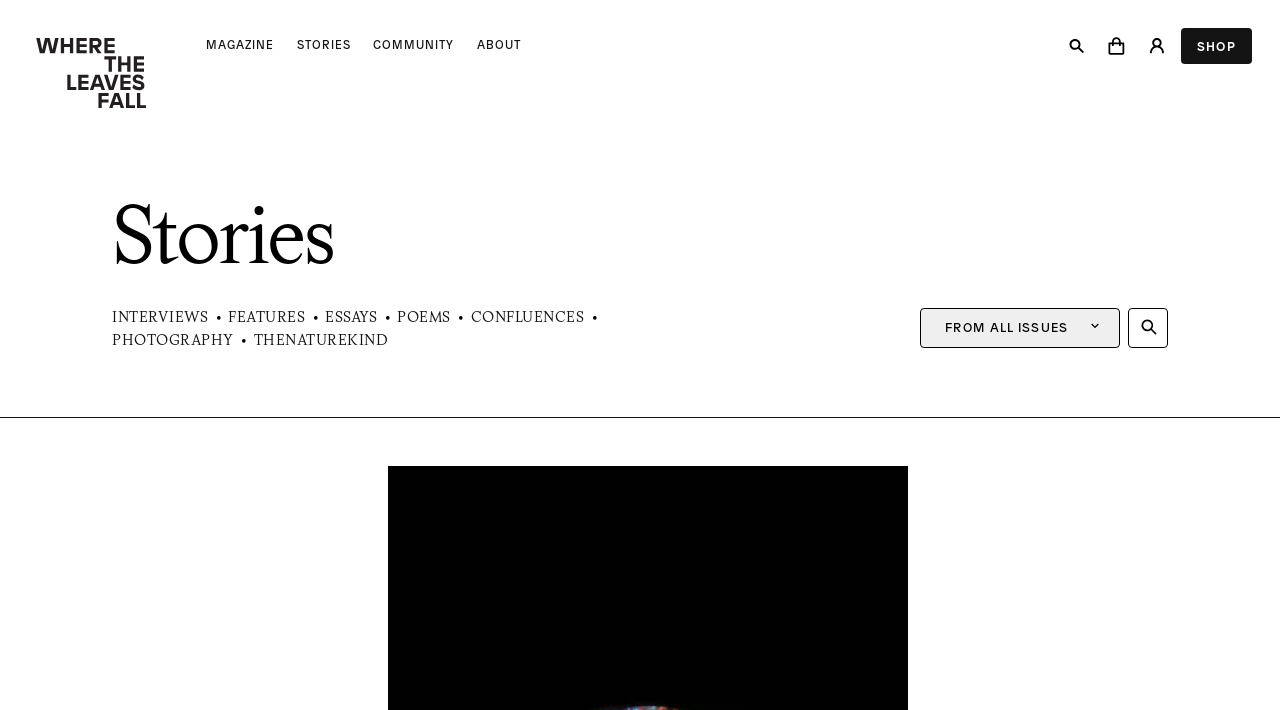How many issue covers are displayed on the page?
Using the information from the image, provide a comprehensive answer to the question.

There are three issue covers displayed on the page, which can be identified by the links 'Cover of Issue #16', 'Cover of Issue #15', and 'Cover of Issue #14' with corresponding images.